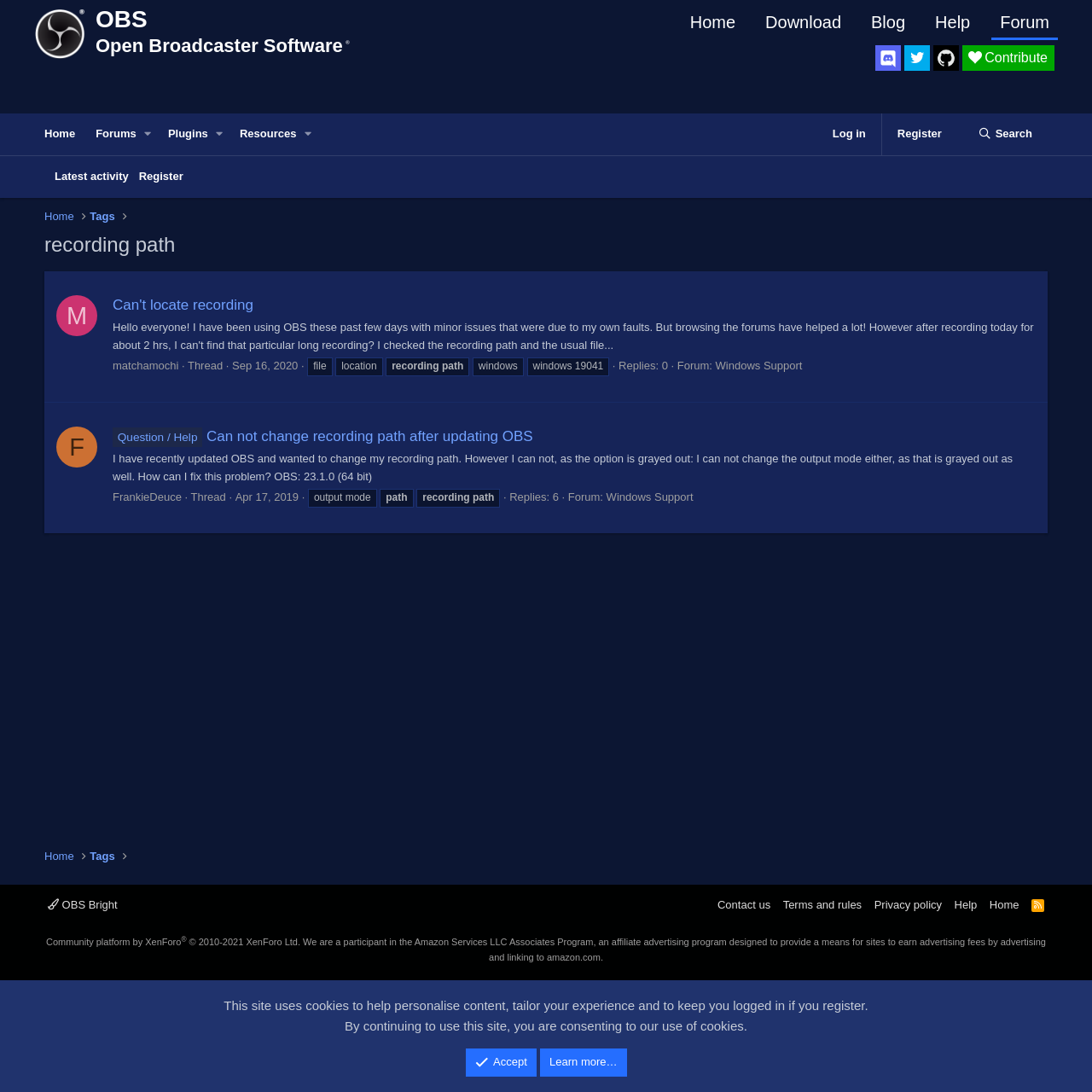Please give a succinct answer to the question in one word or phrase:
How many replies does the second thread have?

6